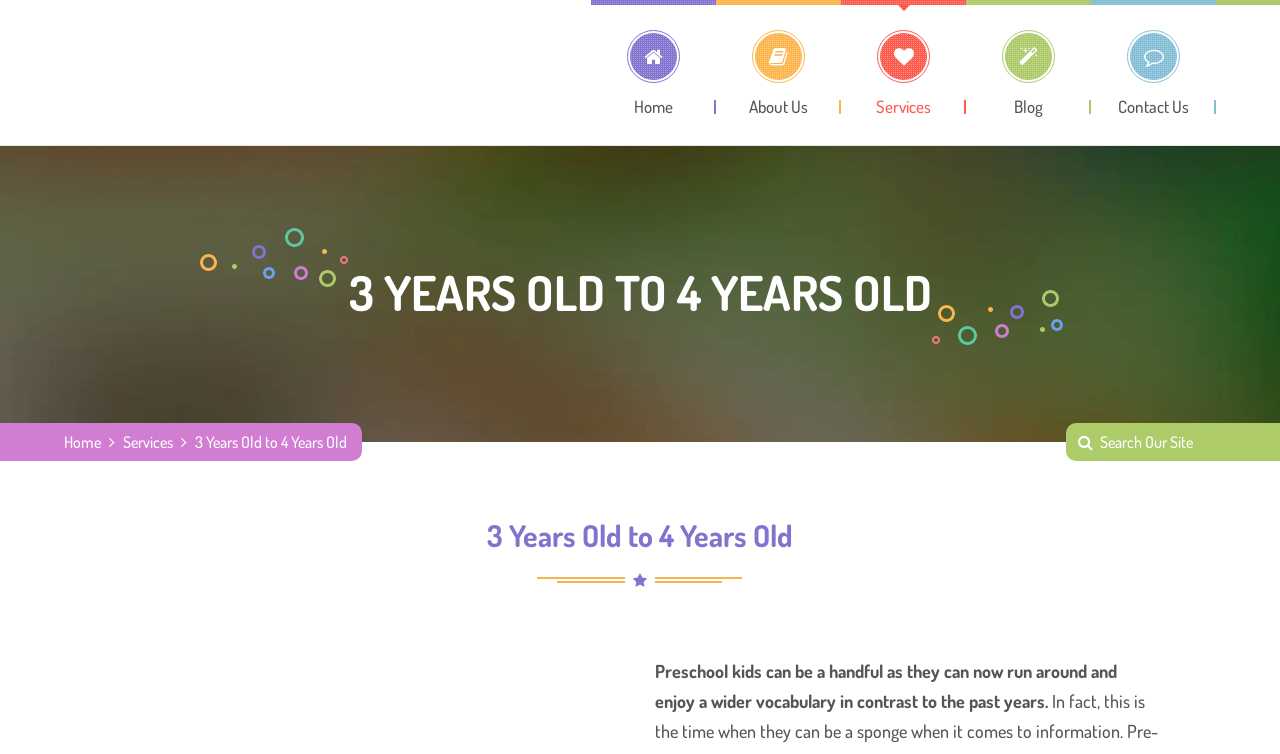Please identify the bounding box coordinates of the area I need to click to accomplish the following instruction: "read about us".

[0.559, 0.0, 0.657, 0.151]